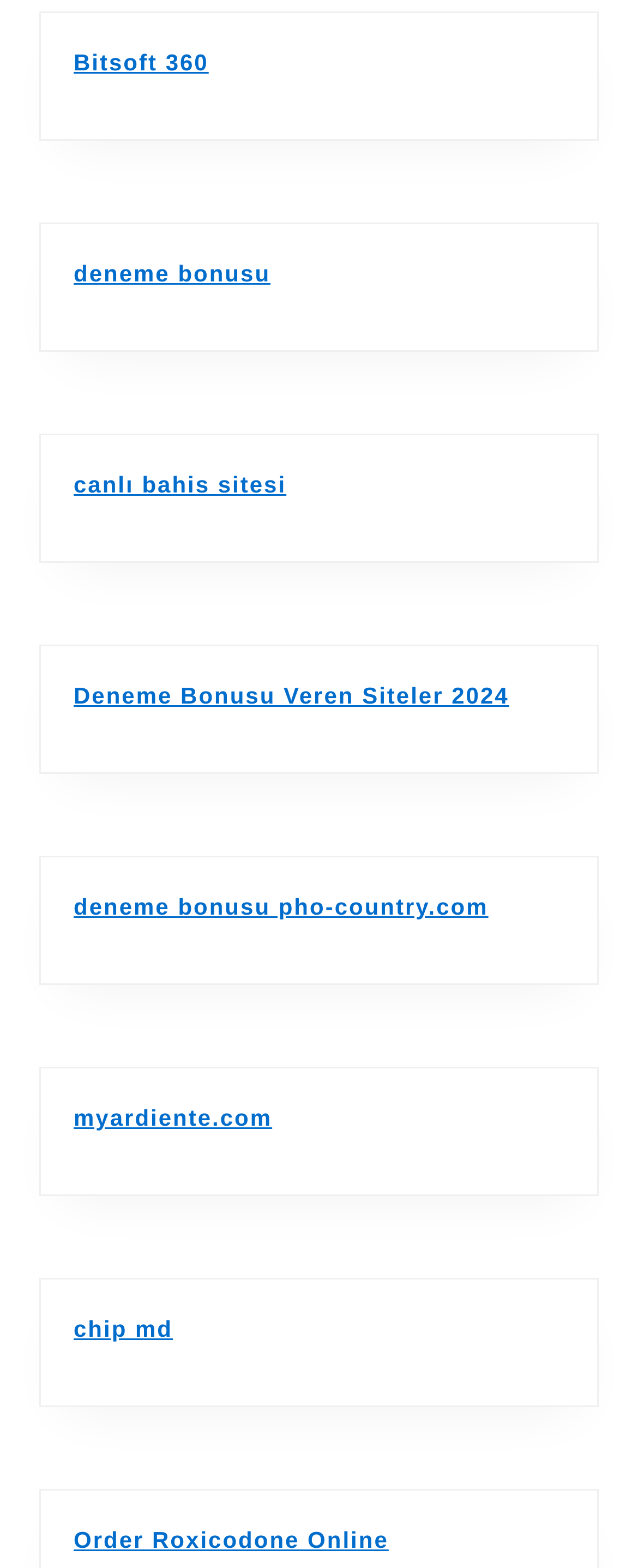Please determine the bounding box coordinates for the element with the description: "canlı bahis sitesi".

[0.115, 0.3, 0.449, 0.317]